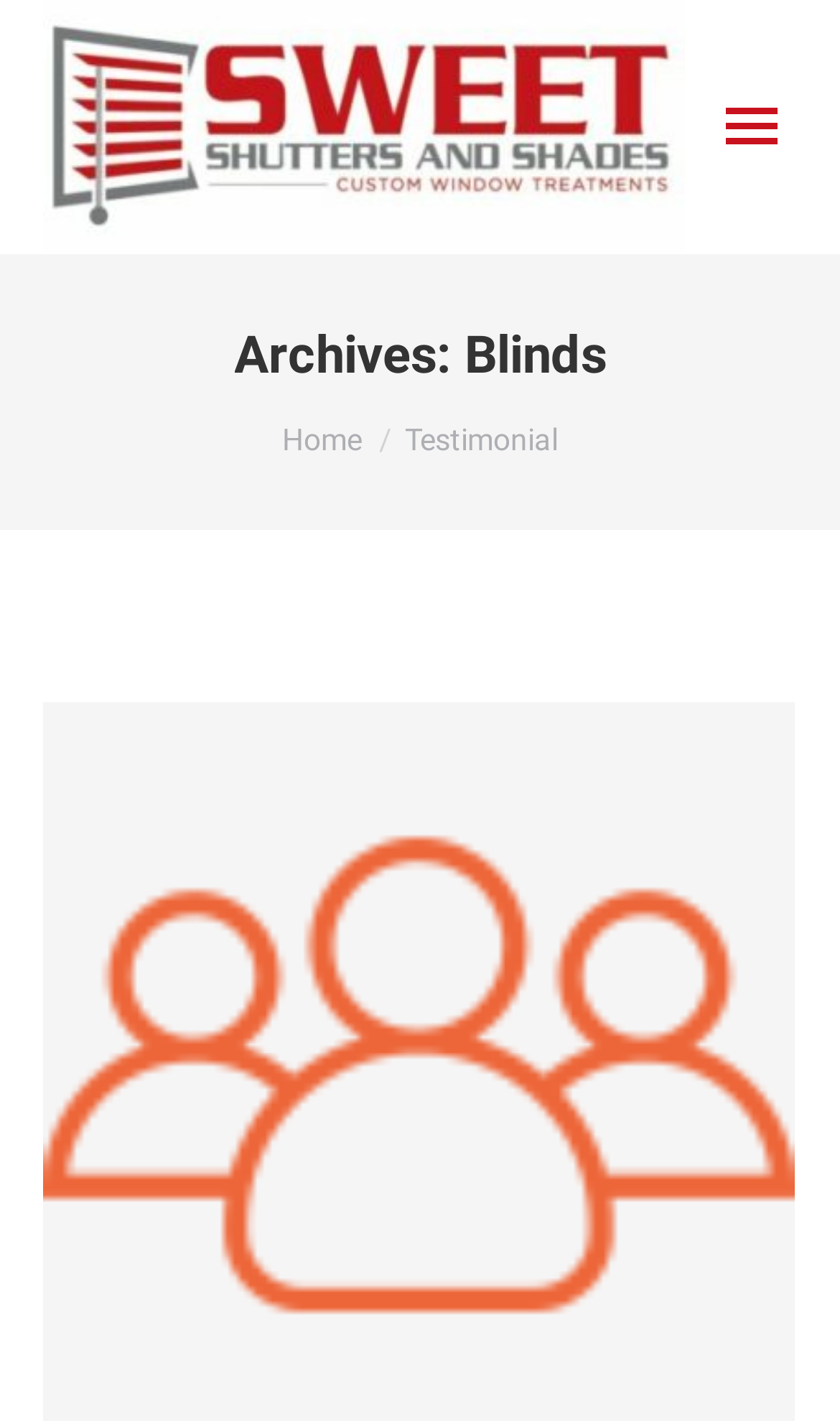Answer briefly with one word or phrase:
What is the category of the current page?

Archives: Blinds